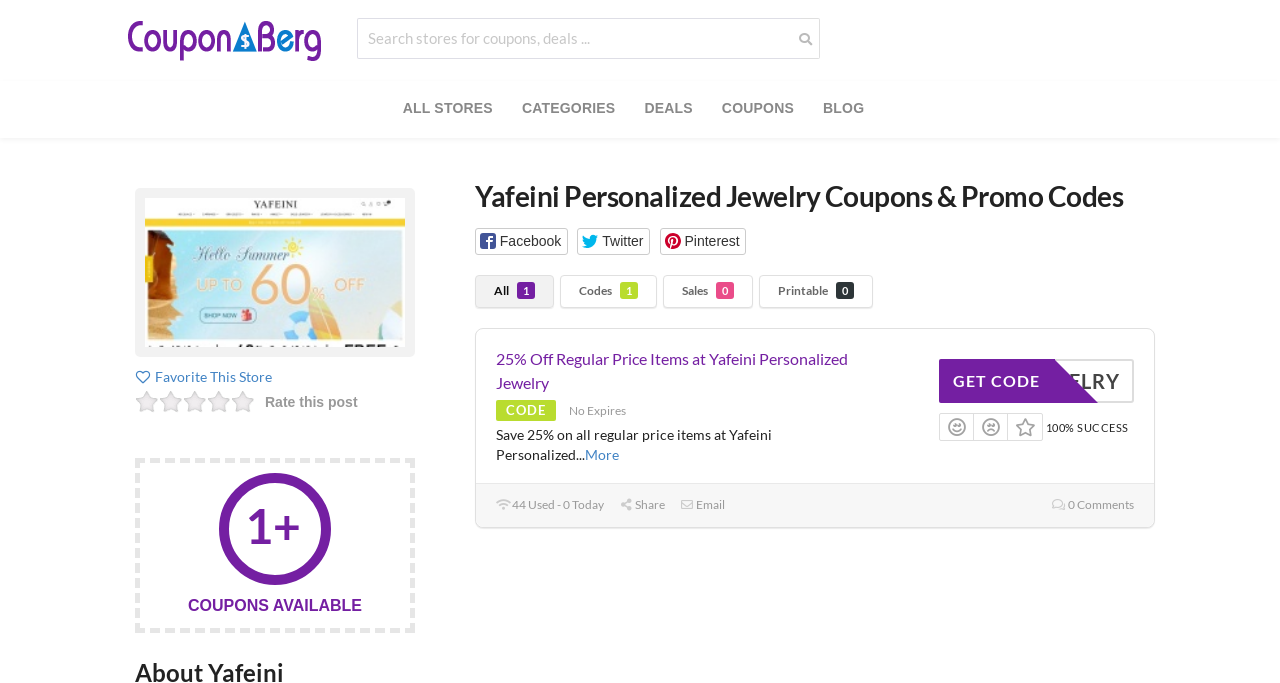Based on the element description: "Sales 0", identify the bounding box coordinates for this UI element. The coordinates must be four float numbers between 0 and 1, listed as [left, top, right, bottom].

[0.518, 0.403, 0.588, 0.451]